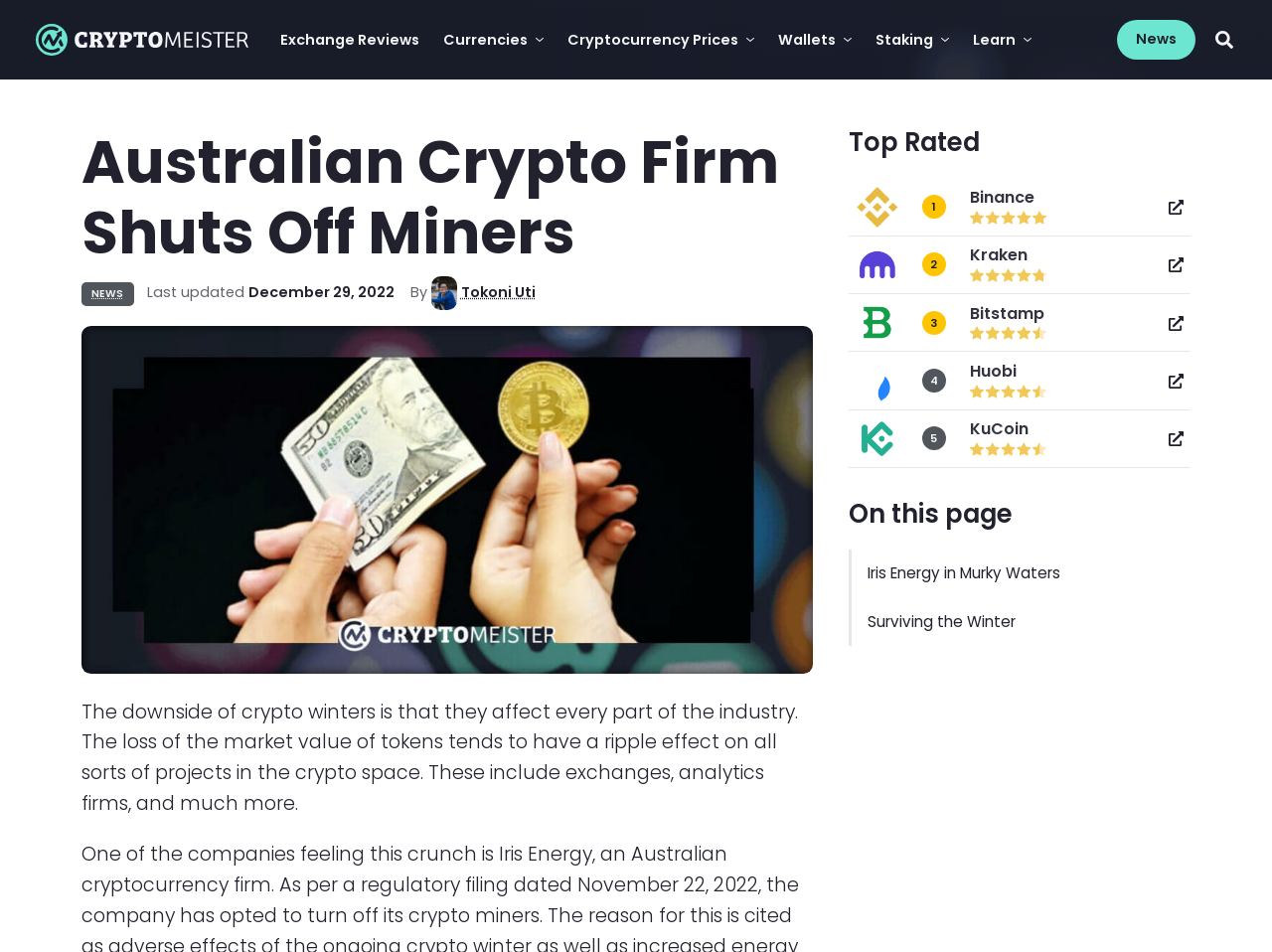Please answer the following question using a single word or phrase: 
What is the name of the Australian crypto firm?

Not specified